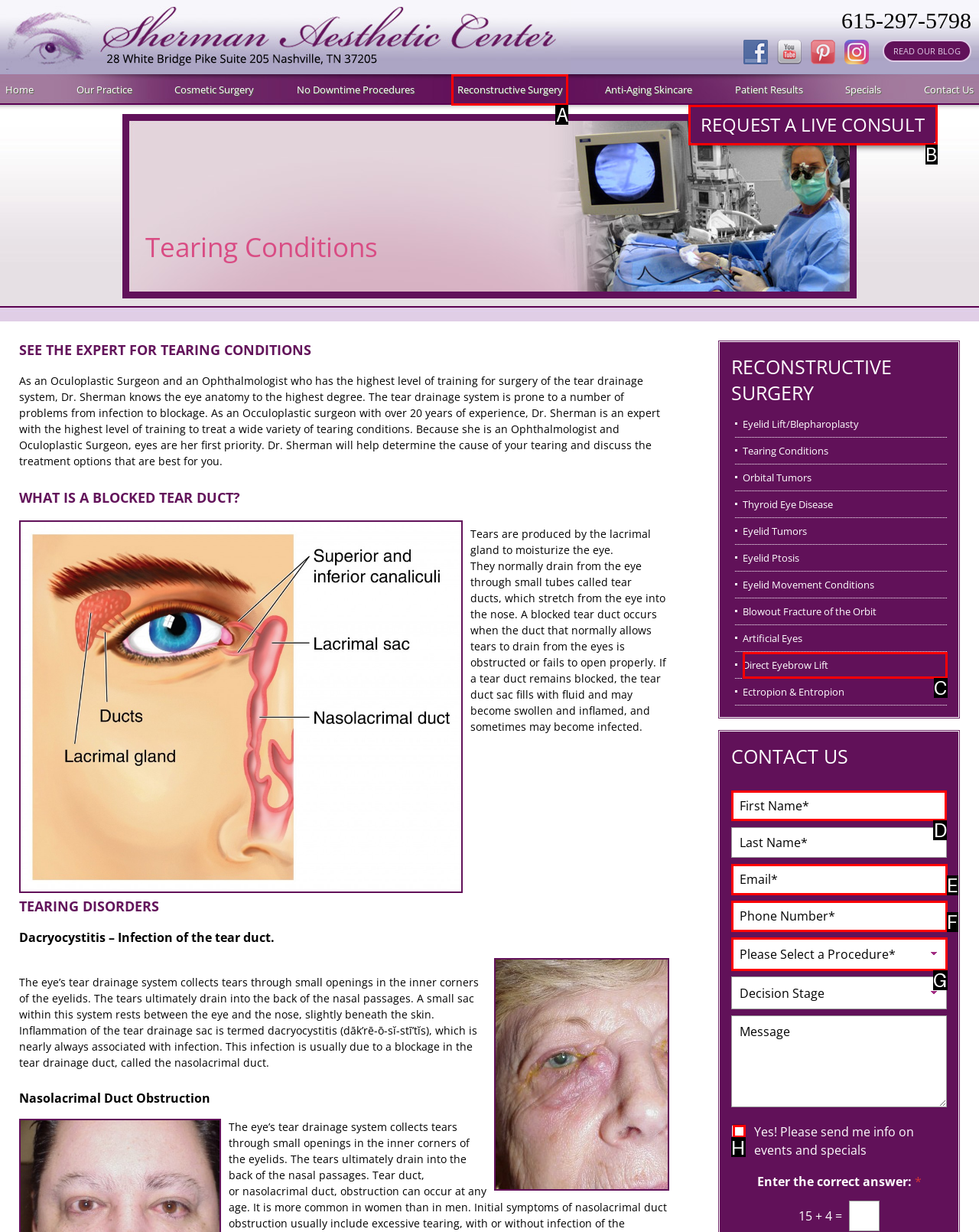Choose the HTML element that should be clicked to achieve this task: Enter your first name in the input field
Respond with the letter of the correct choice.

D